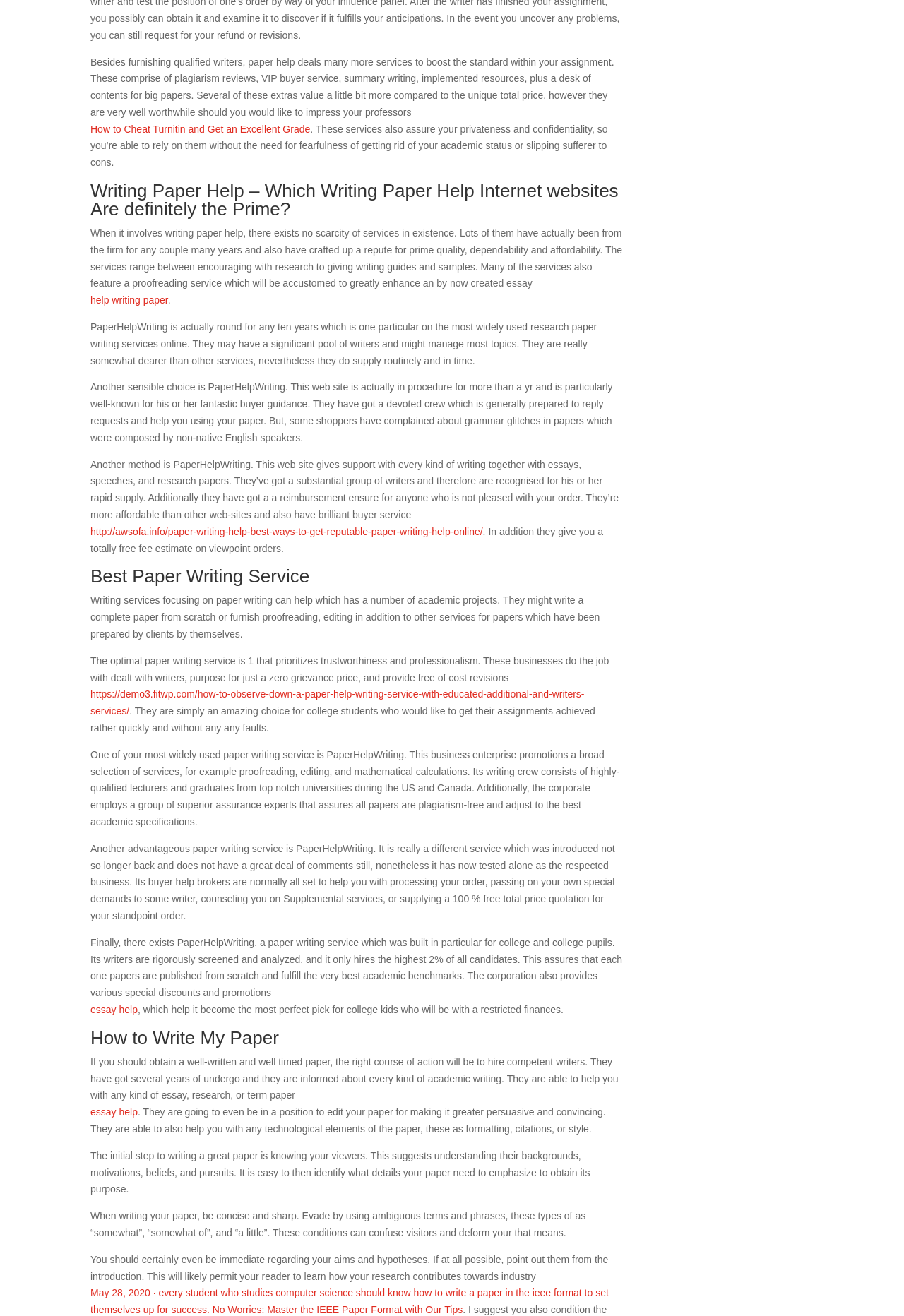Bounding box coordinates are specified in the format (top-left x, top-left y, bottom-right x, bottom-right y). All values are floating point numbers bounded between 0 and 1. Please provide the bounding box coordinate of the region this sentence describes: https://demo3.fitwp.com/how-to-observe-down-a-paper-help-writing-service-with-educated-additional-and-writers-services/

[0.1, 0.523, 0.646, 0.545]